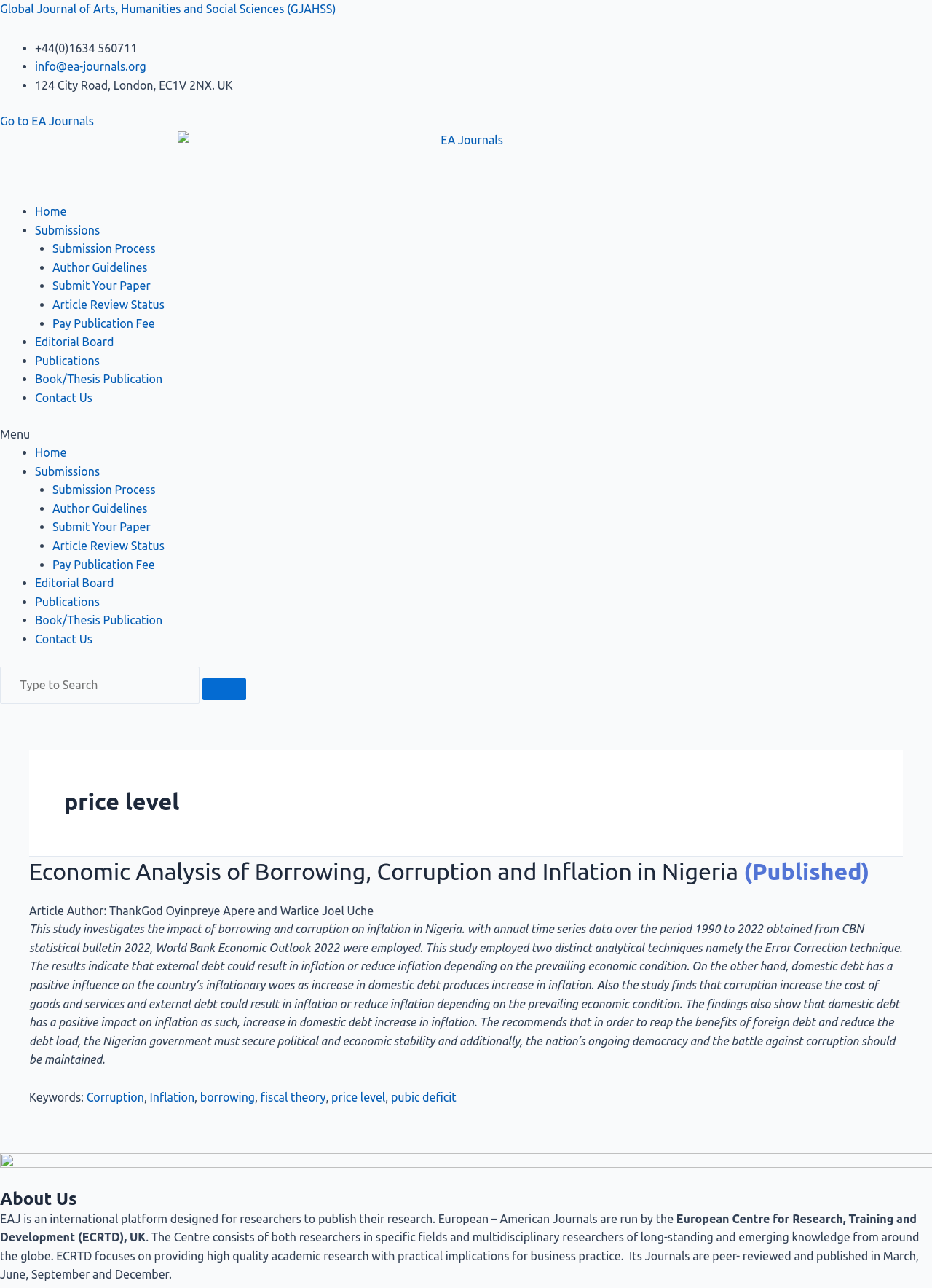What is the name of the organization that runs the European – American Journals?
Can you offer a detailed and complete answer to this question?

The name of the organization can be found in the 'About Us' section at the bottom of the webpage, in a static text element.